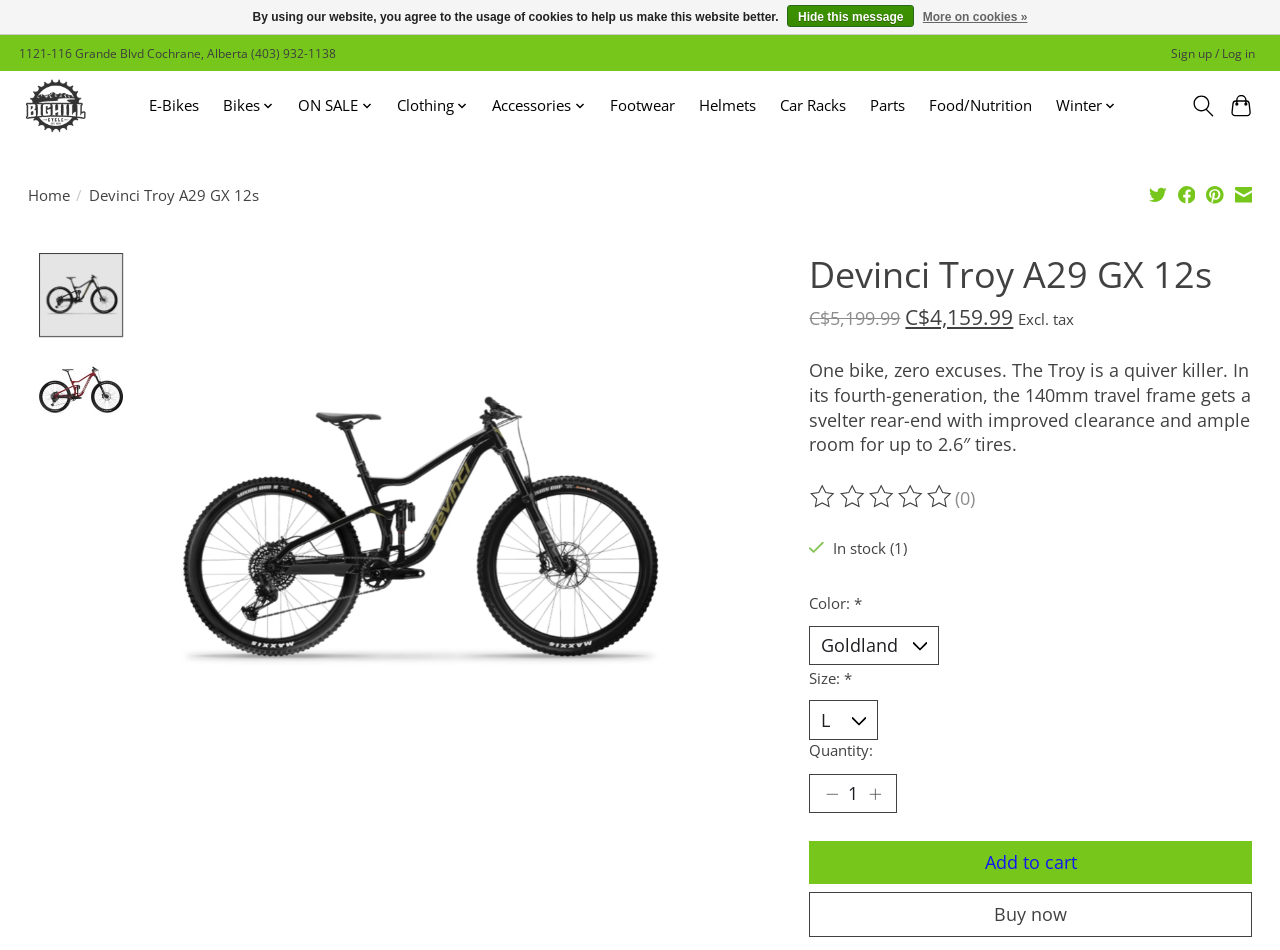Please identify the bounding box coordinates of the area that needs to be clicked to fulfill the following instruction: "Add to cart."

[0.632, 0.885, 0.978, 0.931]